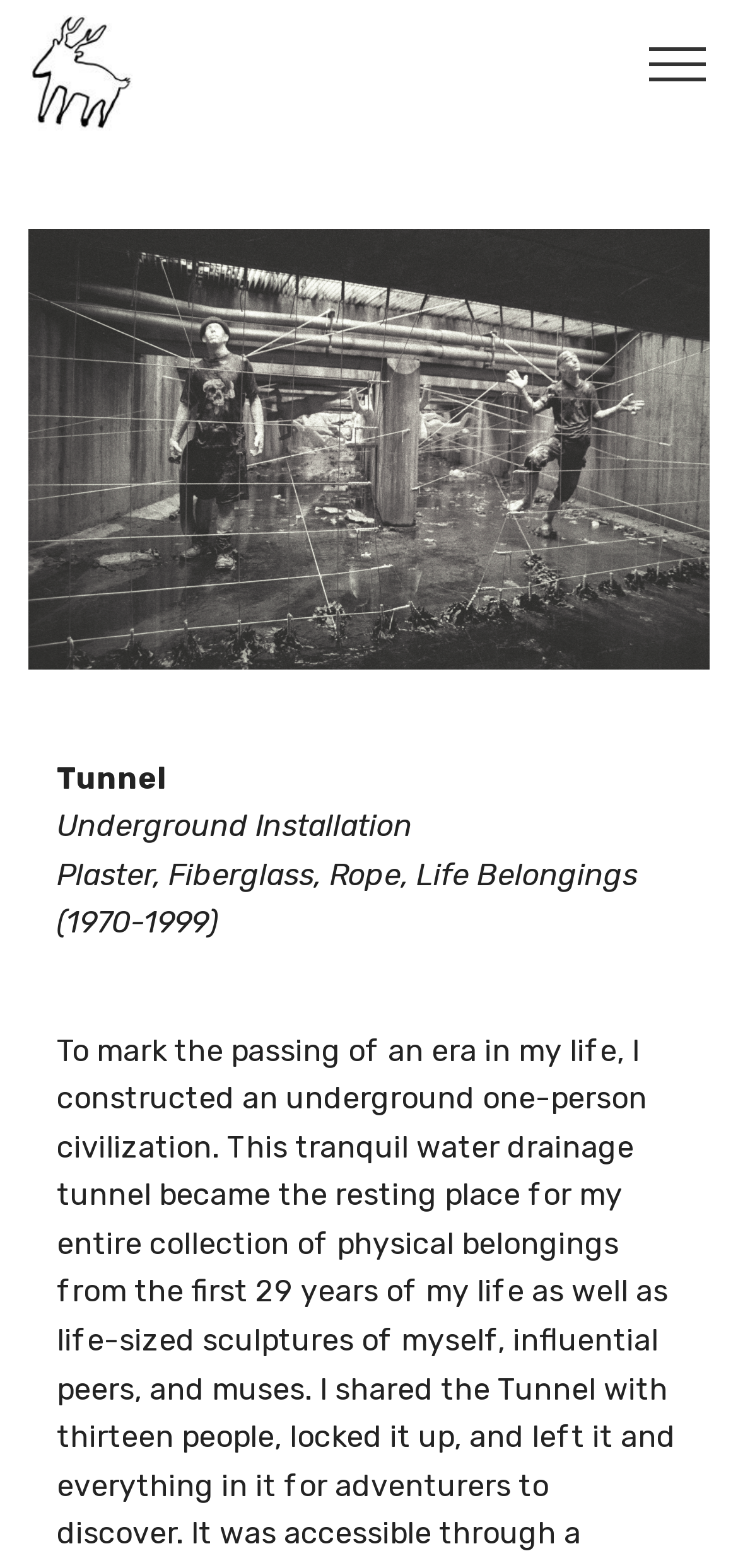What is the name of the artwork or installation?
Answer with a single word or phrase, using the screenshot for reference.

WrafWraf